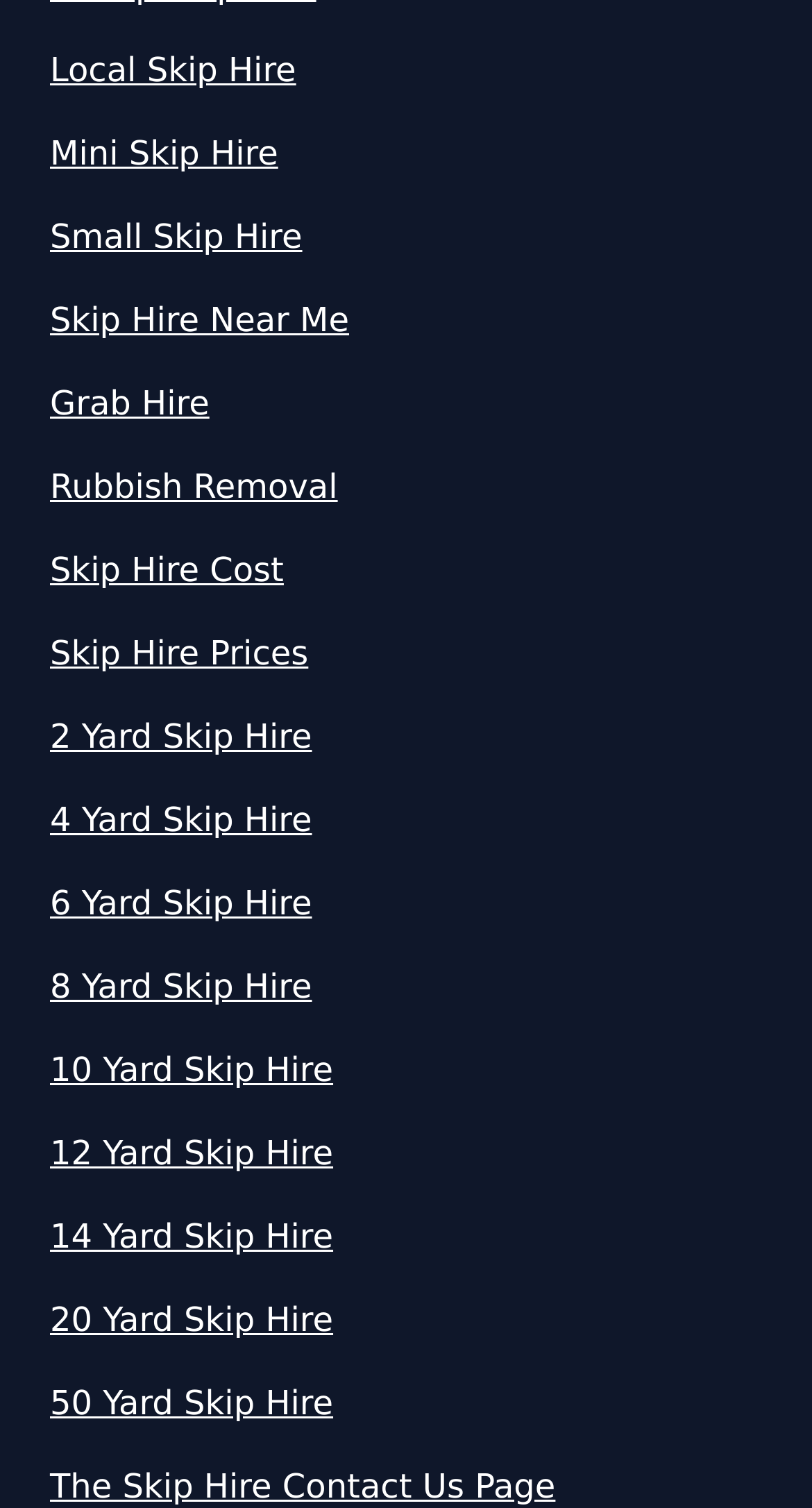Using the information shown in the image, answer the question with as much detail as possible: How many yard skip hire options are listed?

By examining the links on the webpage, I count 11 different yard skip hire options, ranging from 2 yards to 50 yards.